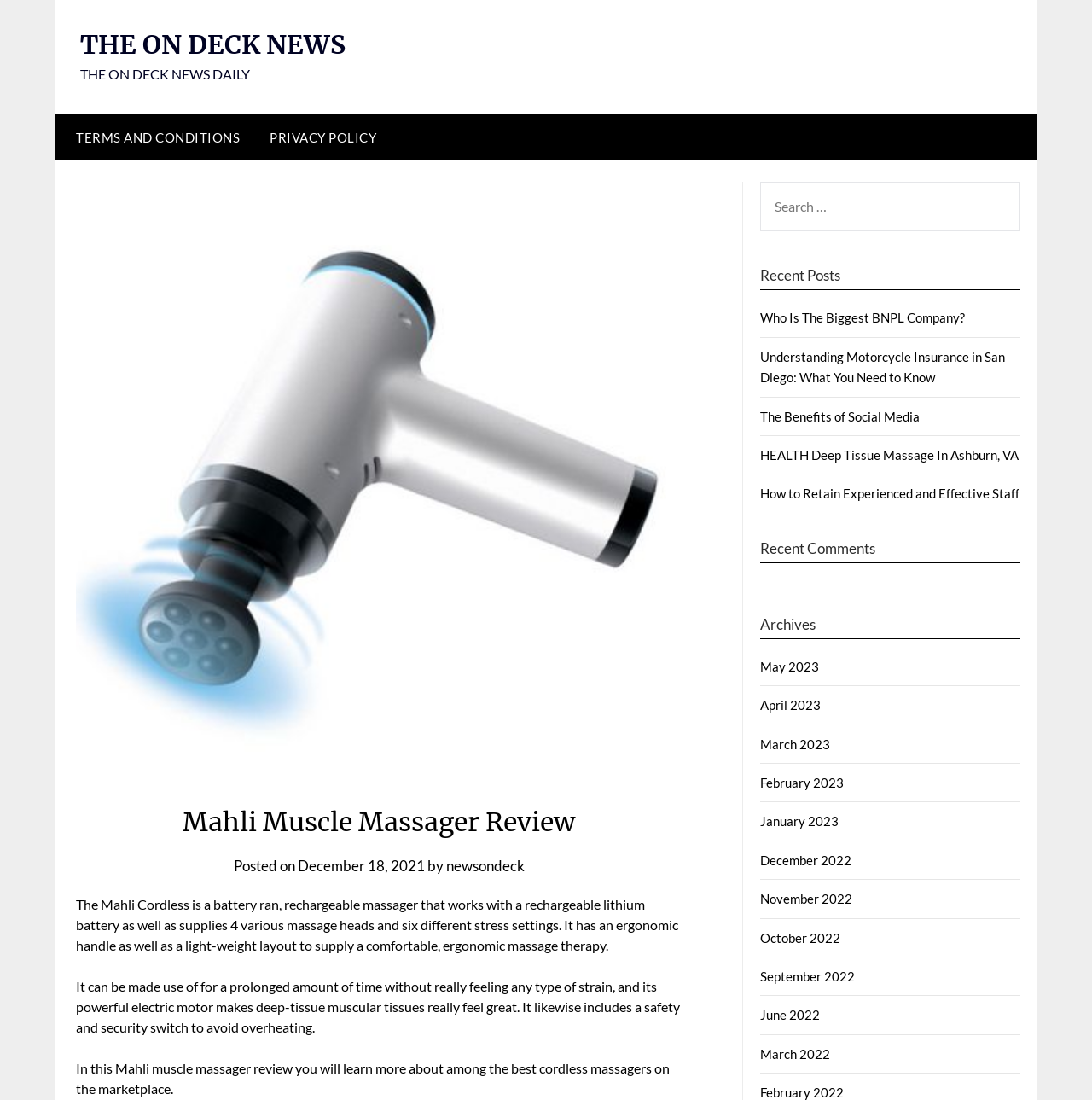Please find the bounding box coordinates of the element that you should click to achieve the following instruction: "Get more information about products". The coordinates should be presented as four float numbers between 0 and 1: [left, top, right, bottom].

None